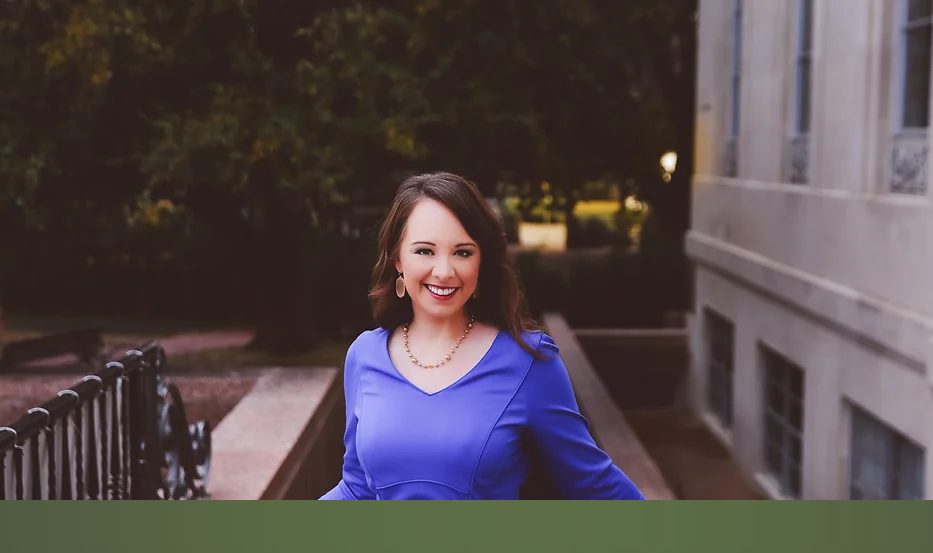Generate a detailed caption for the image.

The image features a smiling woman positioned outdoors, radiating warmth and approachability. She is dressed in a vibrant blue top, which contrasts beautifully with the natural greenery in the background. Her hair flows gracefully, and she wears subtle jewelry, including a necklace that adds a touch of elegance. The setting appears to be a well-maintained courtyard, suggesting a professional yet inviting atmosphere. The scene captures a moment of confidence and joy, reflecting her positive engagement in the community. This image is likely part of a profile highlighting her professional and personal interests, emphasizing her role as a leader and community member, as she balances her responsibilities as a wife and mother with her passion for vocational leadership and cultural engagement.